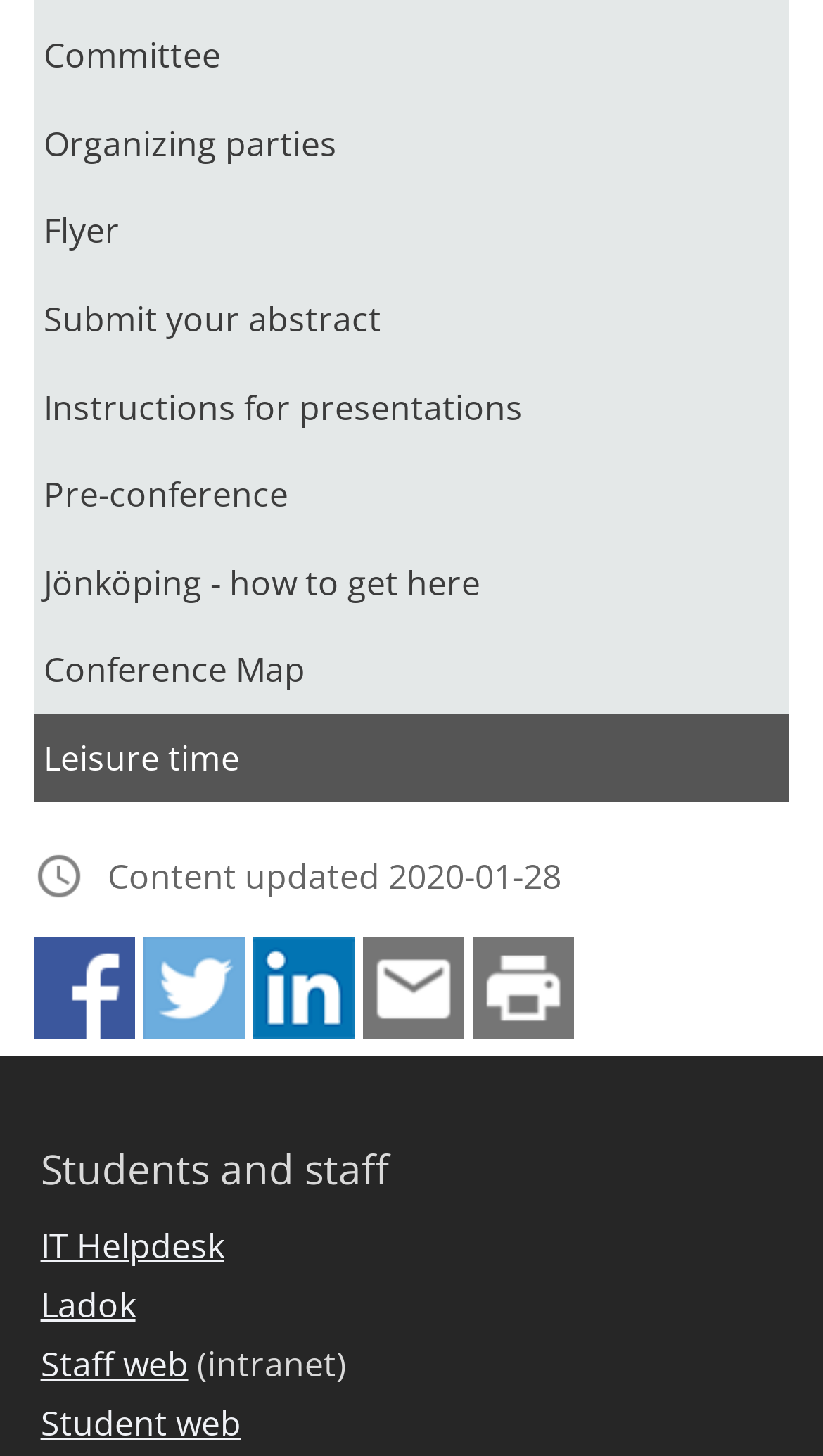What is the last updated date of the content?
Using the image as a reference, answer the question with a short word or phrase.

2020-01-28